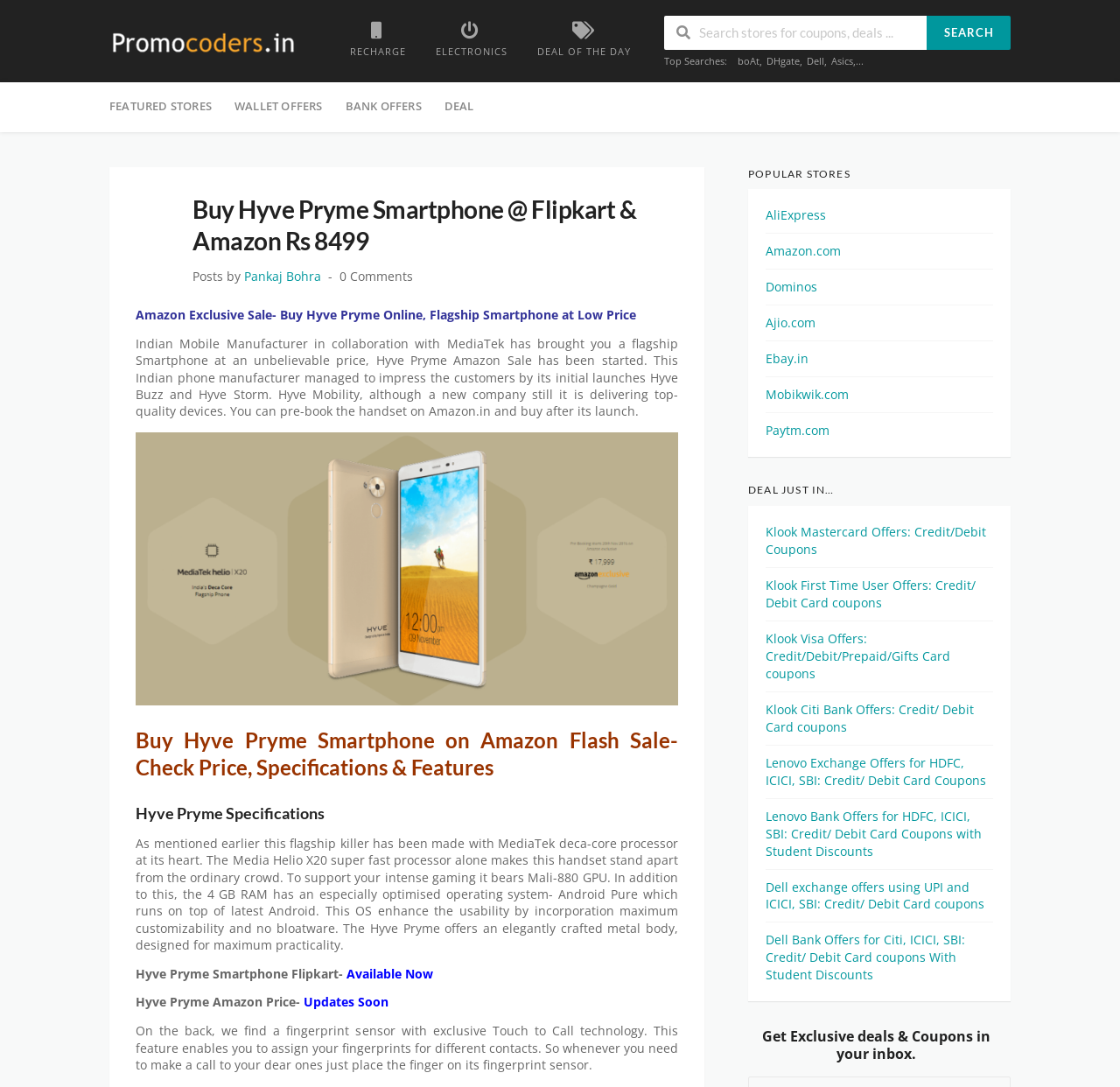Given the element description, predict the bounding box coordinates in the format (top-left x, top-left y, bottom-right x, bottom-right y). Make sure all values are between 0 and 1. Here is the element description: Klook Mastercard Offers: Credit/Debit Coupons

[0.684, 0.481, 0.88, 0.513]